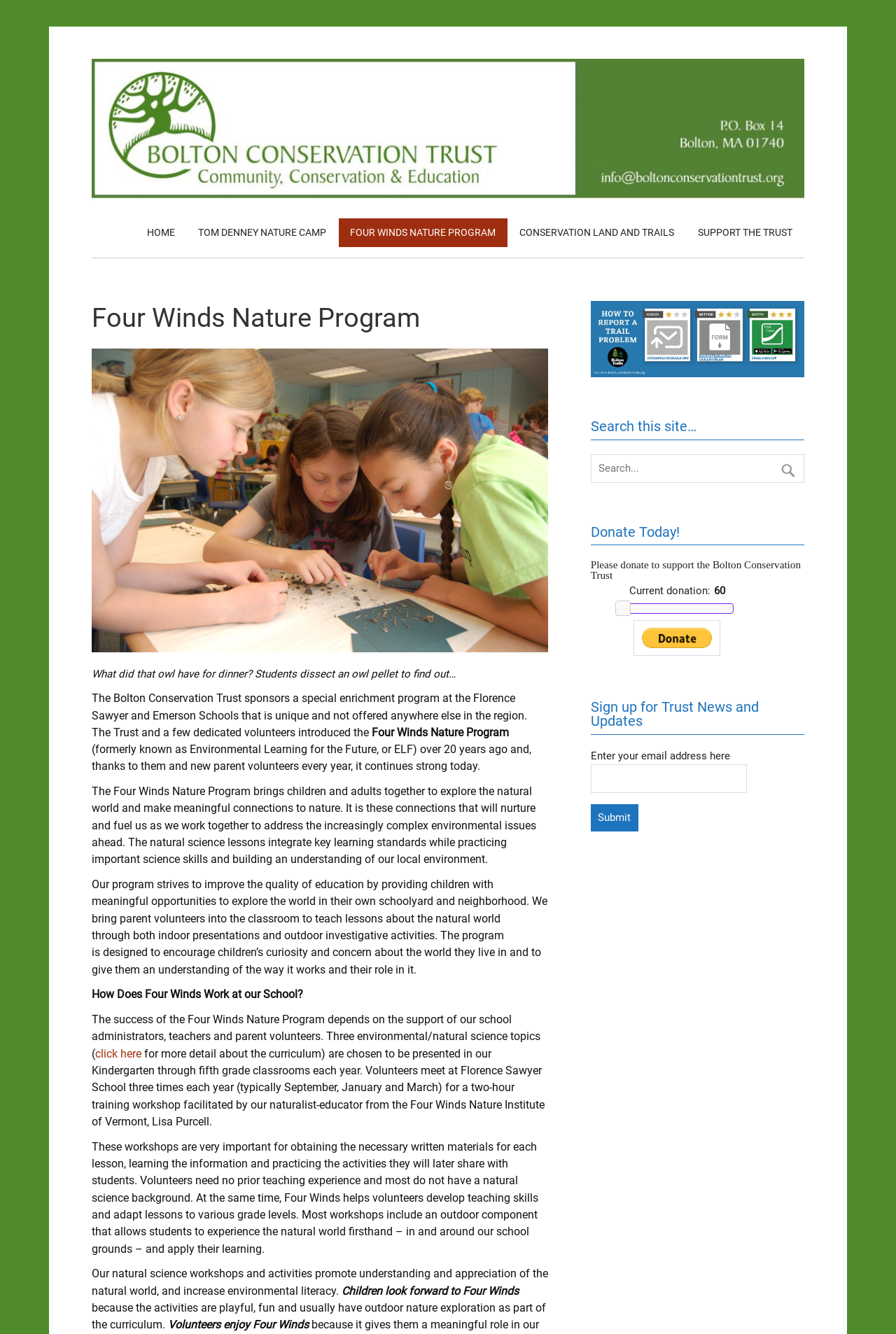Indicate the bounding box coordinates of the element that must be clicked to execute the instruction: "Donate Today". The coordinates should be given as four float numbers between 0 and 1, i.e., [left, top, right, bottom].

[0.659, 0.394, 0.898, 0.409]